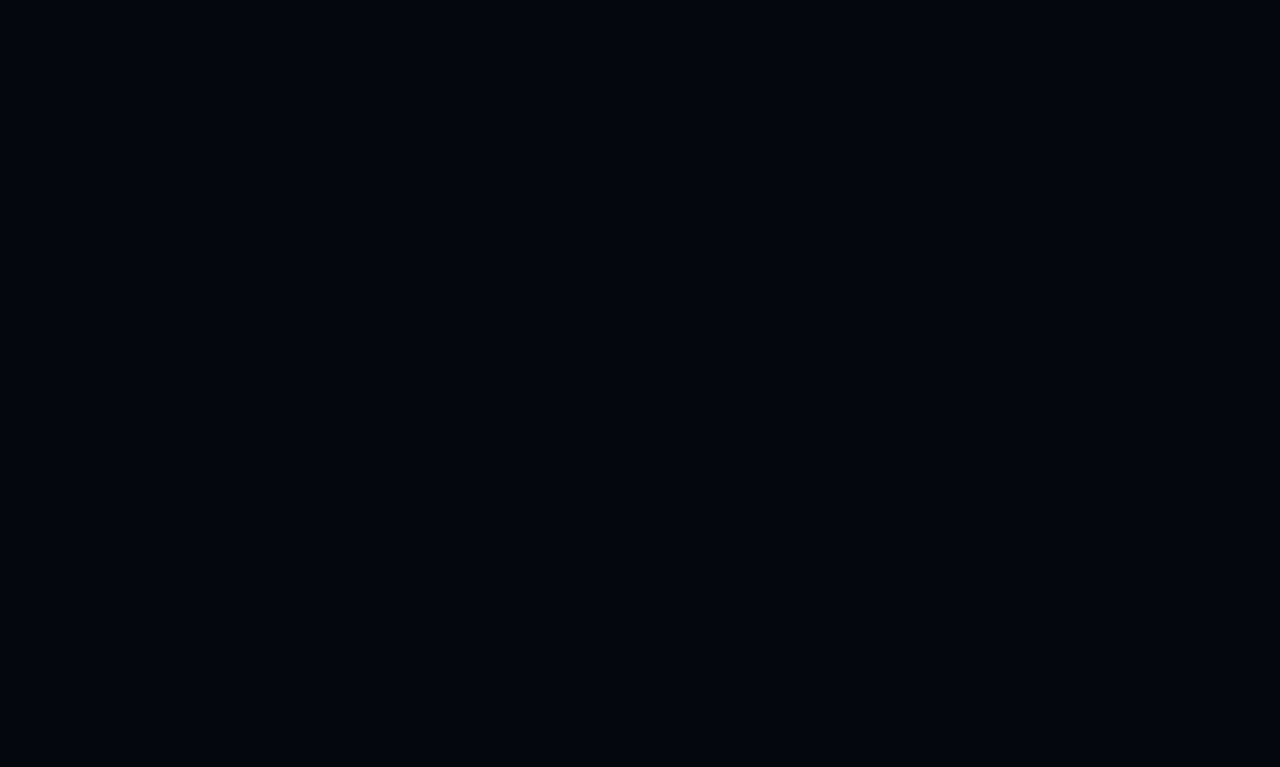Highlight the bounding box coordinates of the element that should be clicked to carry out the following instruction: "Read the FAQ’s". The coordinates must be given as four float numbers ranging from 0 to 1, i.e., [left, top, right, bottom].

[0.7, 0.269, 0.831, 0.317]